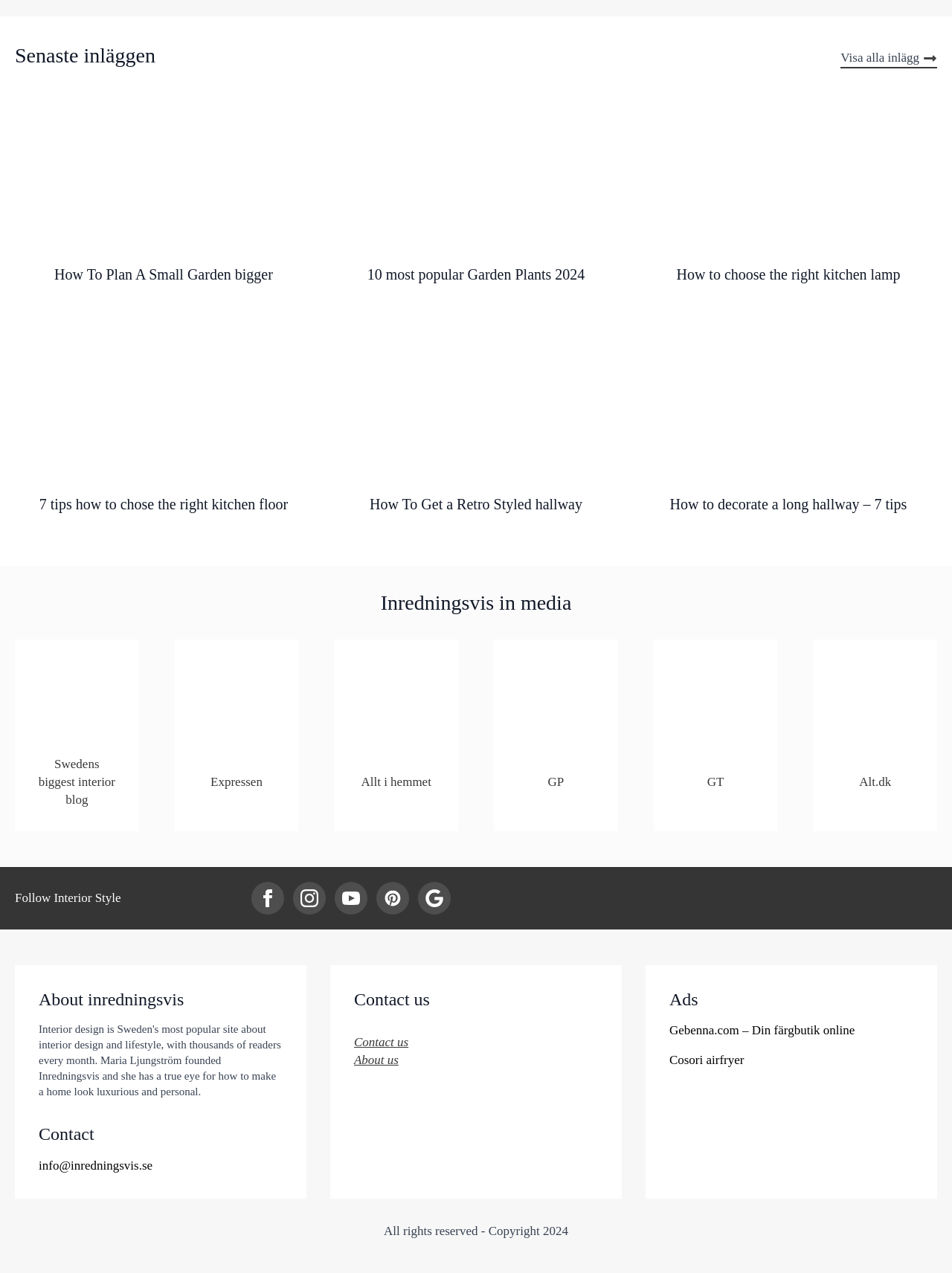Please identify the bounding box coordinates of the area that needs to be clicked to follow this instruction: "View all posts".

[0.883, 0.039, 0.984, 0.054]